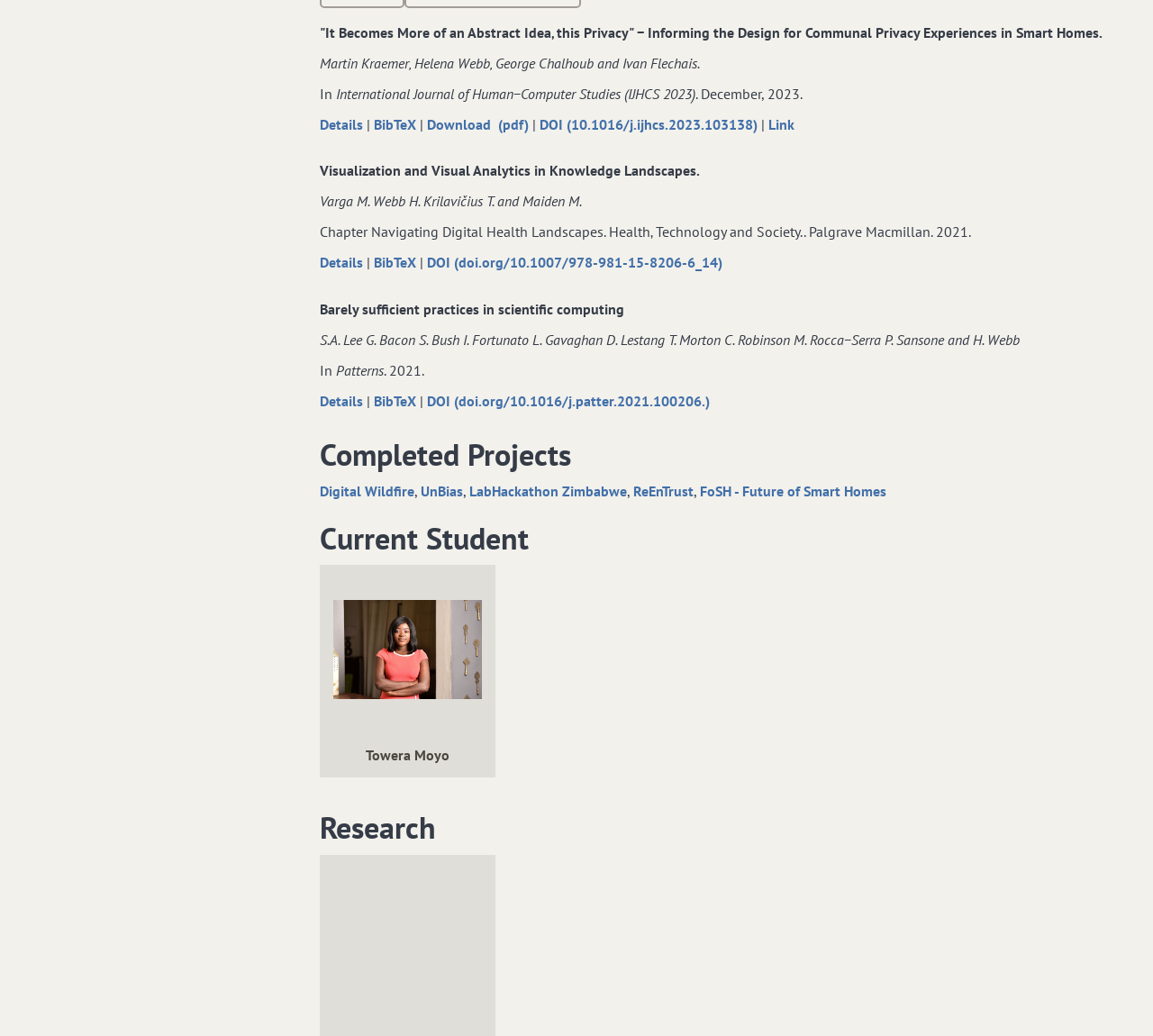Find the bounding box coordinates of the element's region that should be clicked in order to follow the given instruction: "Download the PDF of 'It Becomes More of an Abstract Idea‚ this Privacy'". The coordinates should consist of four float numbers between 0 and 1, i.e., [left, top, right, bottom].

[0.37, 0.111, 0.462, 0.128]